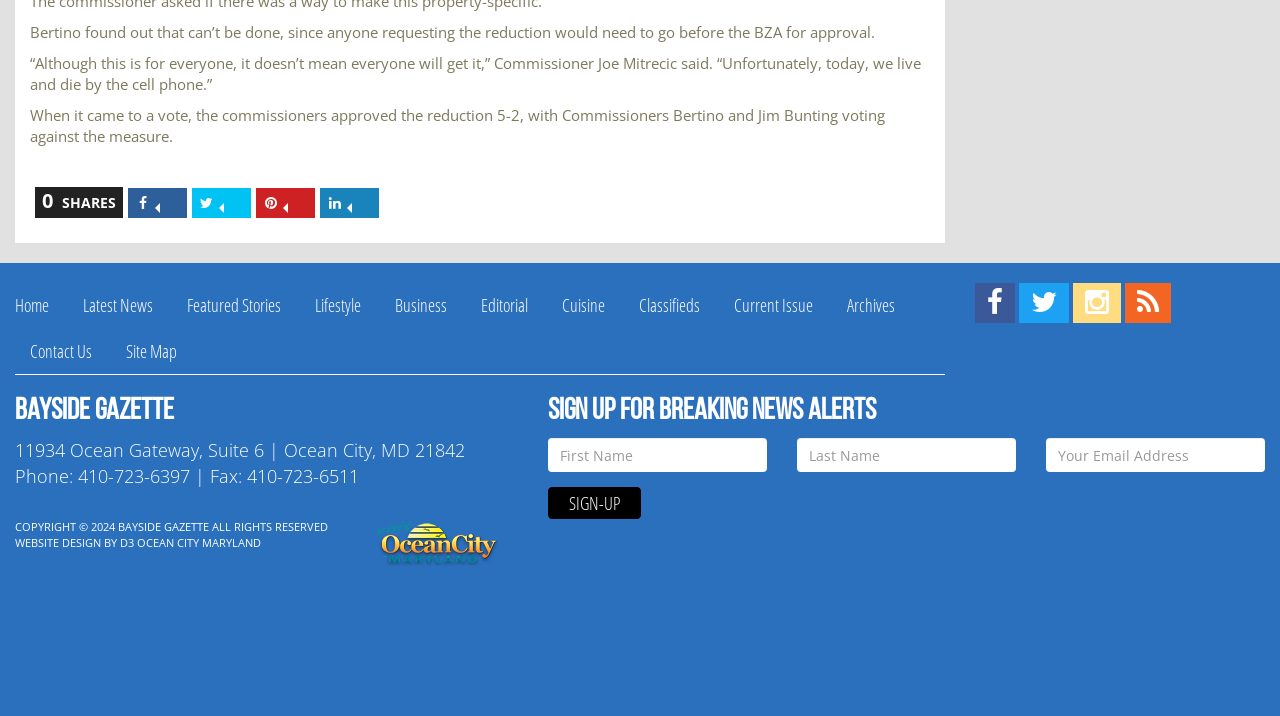What is the copyright year of the newspaper?
Answer with a single word or phrase by referring to the visual content.

2024